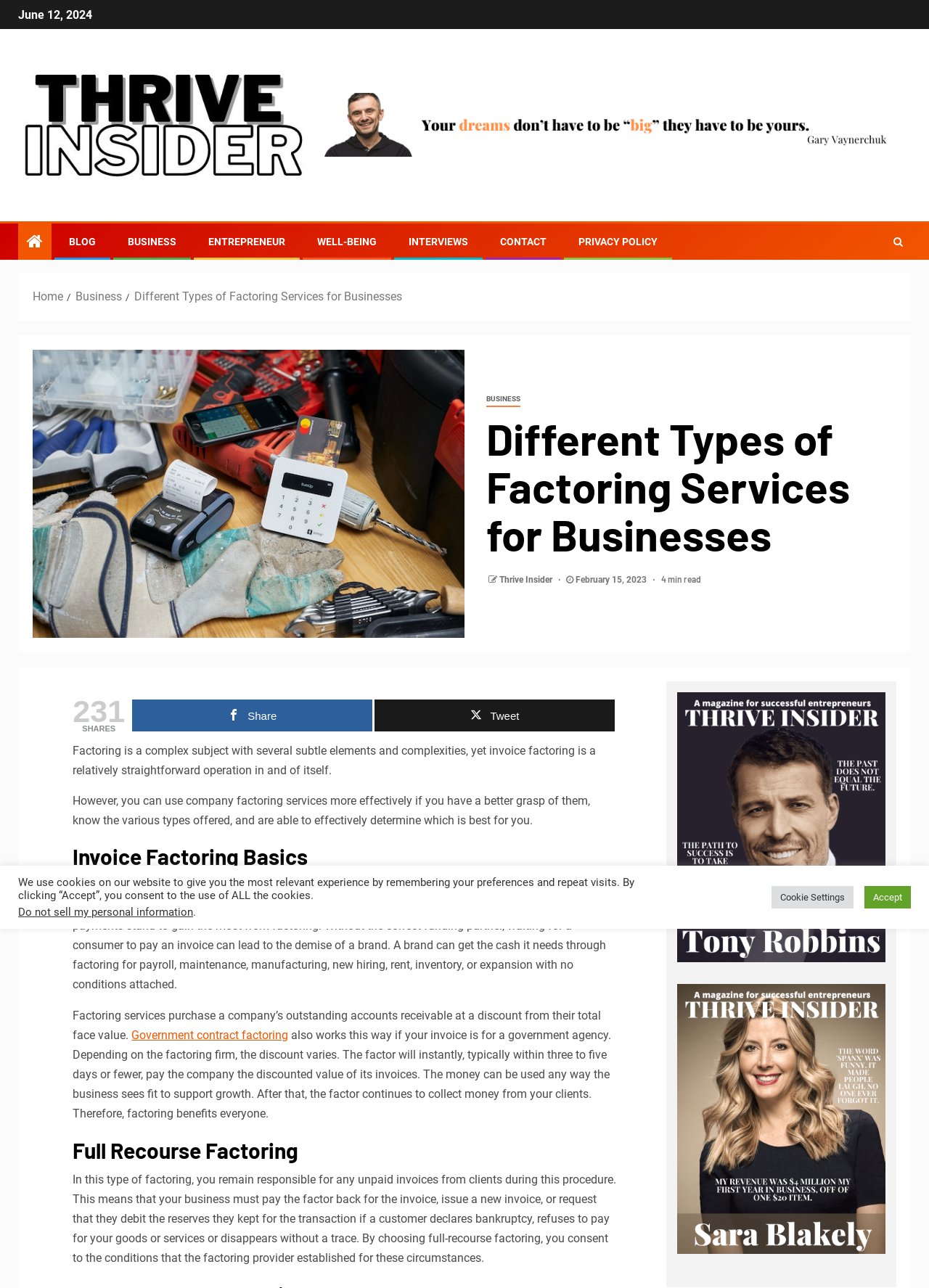What is the name of the website?
Analyze the image and provide a thorough answer to the question.

I found the name of the website by looking at the link element with the content 'Thrive Insider' located at the coordinates [0.02, 0.091, 0.332, 0.102]. This is likely the name of the website.